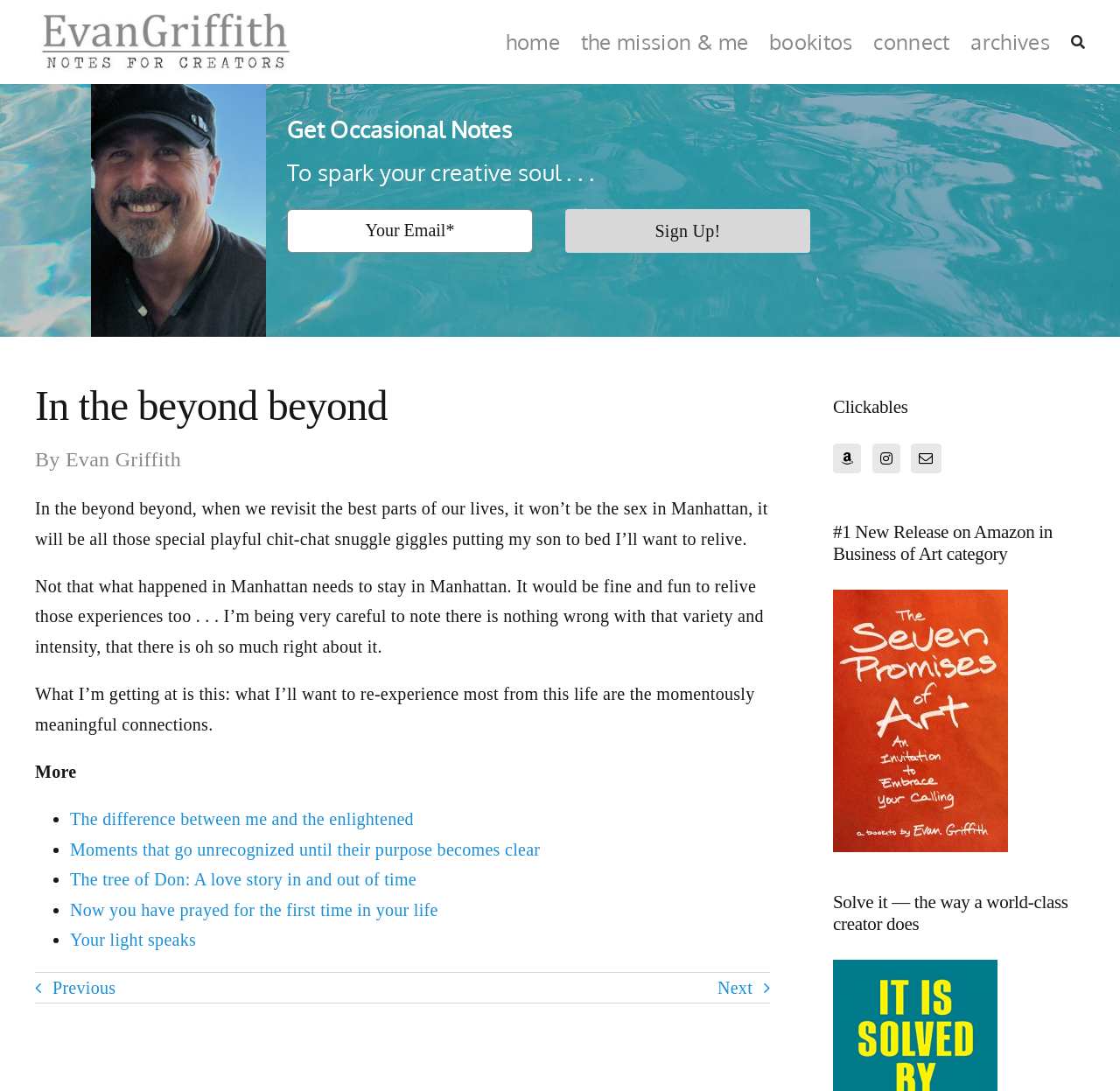Please determine the bounding box coordinates for the UI element described as: "Gallery".

None